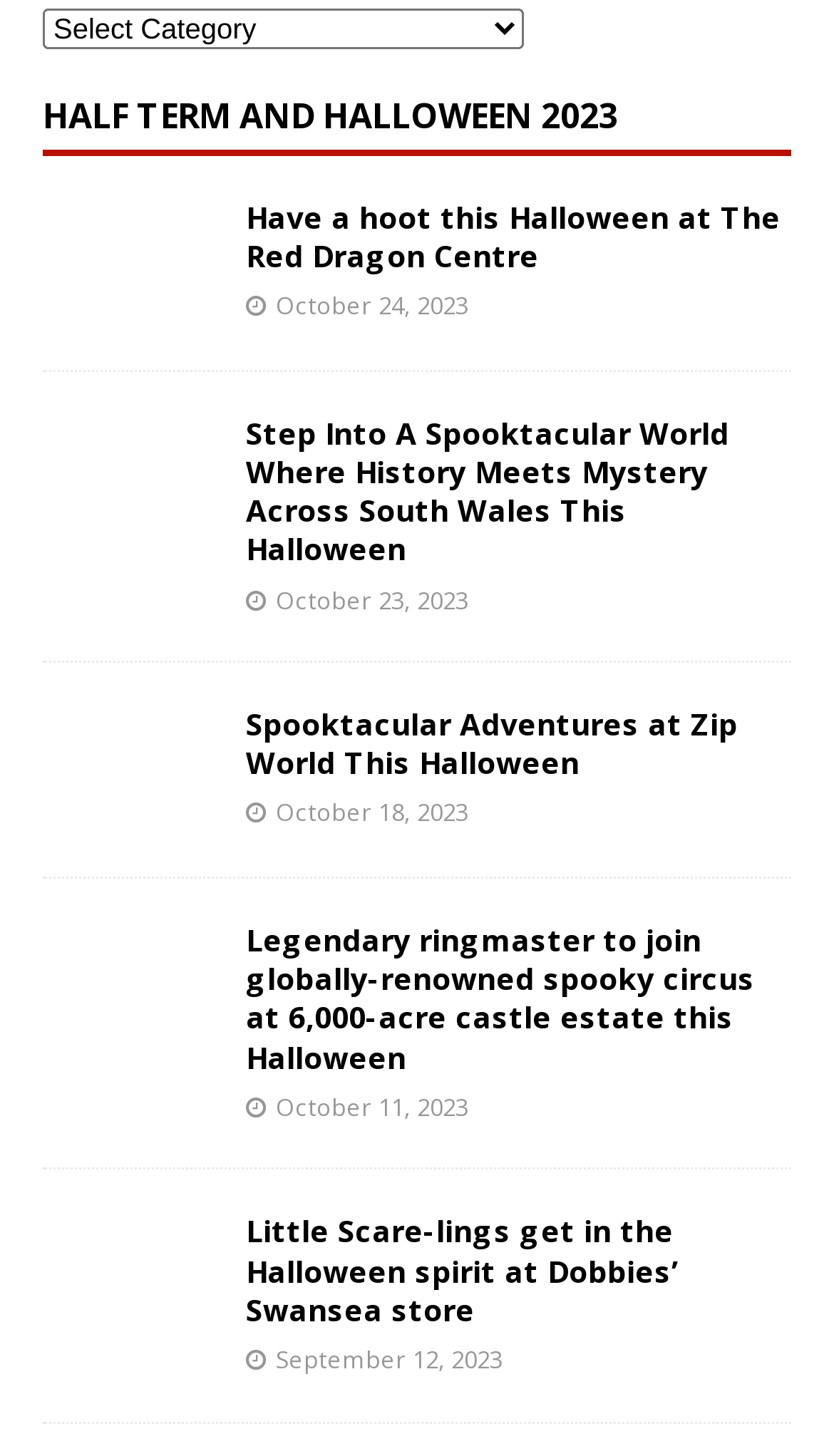Find the bounding box coordinates of the clickable element required to execute the following instruction: "View corporate information". Provide the coordinates as four float numbers between 0 and 1, i.e., [left, top, right, bottom].

[0.051, 0.833, 0.256, 0.921]